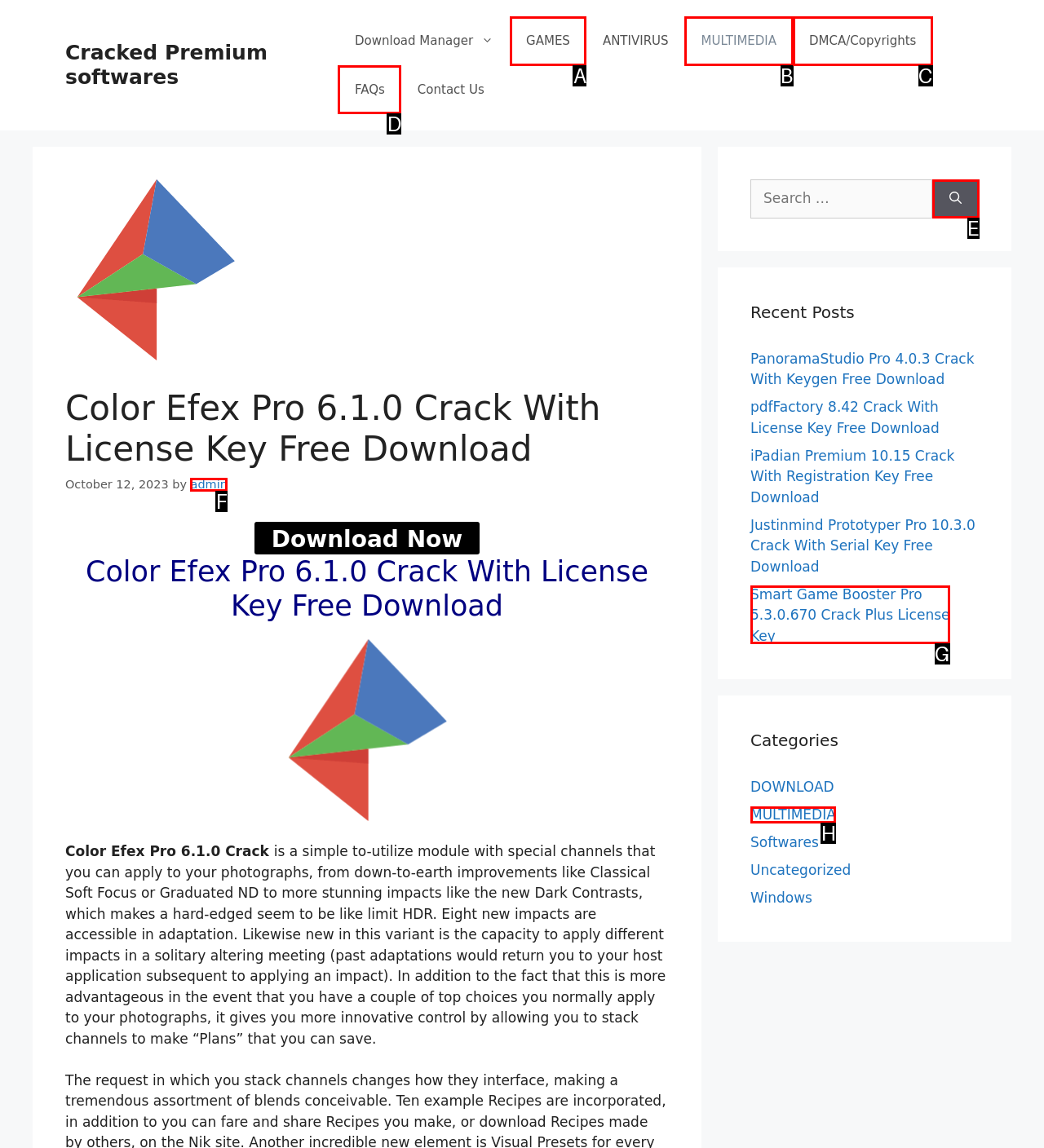Select the appropriate HTML element to click on to finish the task: Visit the FAQs page.
Answer with the letter corresponding to the selected option.

D